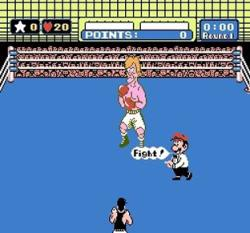Respond concisely with one word or phrase to the following query:
What is the color of the opponent's boxing shorts?

Green and white